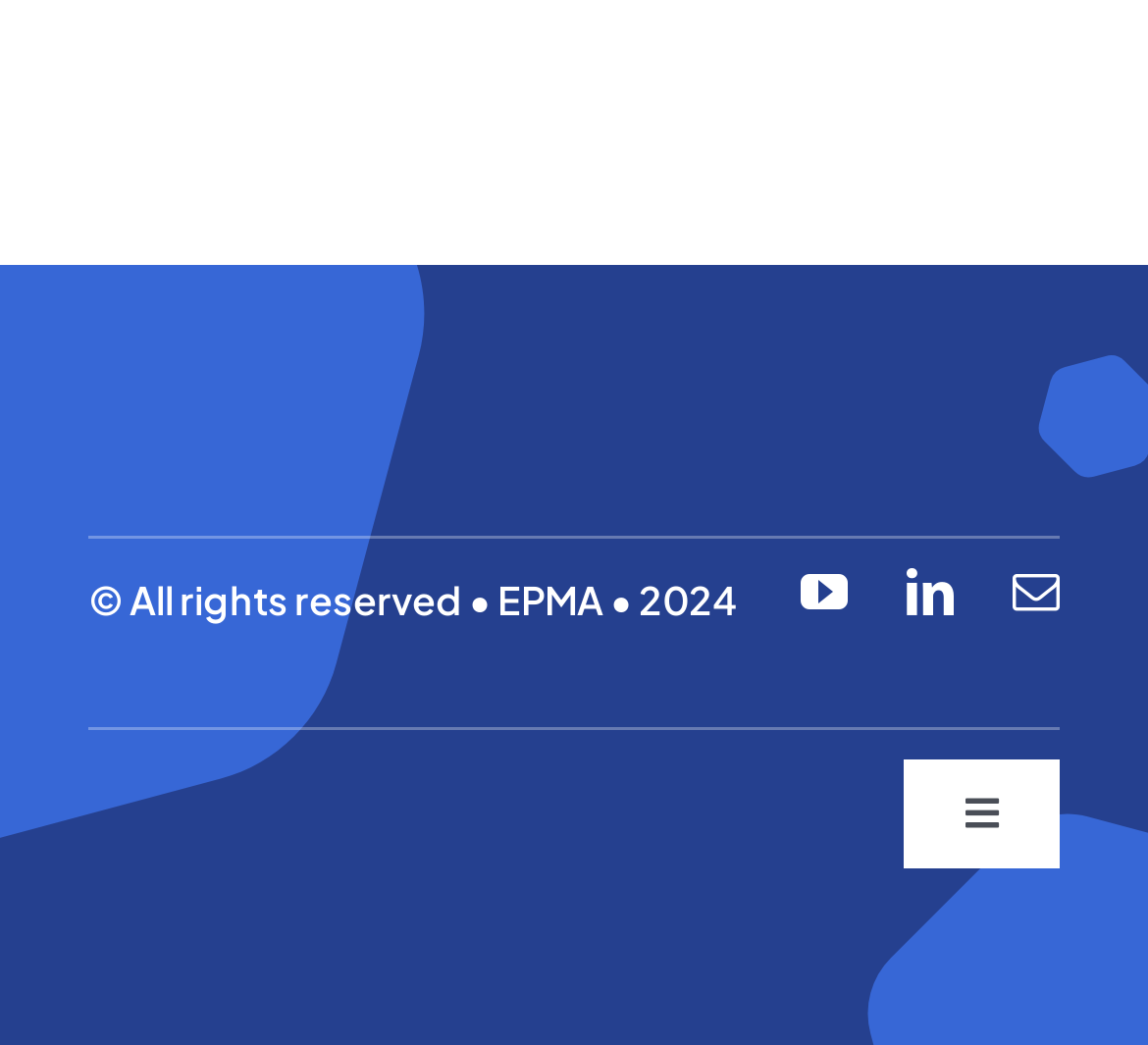Provide a one-word or short-phrase answer to the question:
What is the name of the navigation section?

Footer